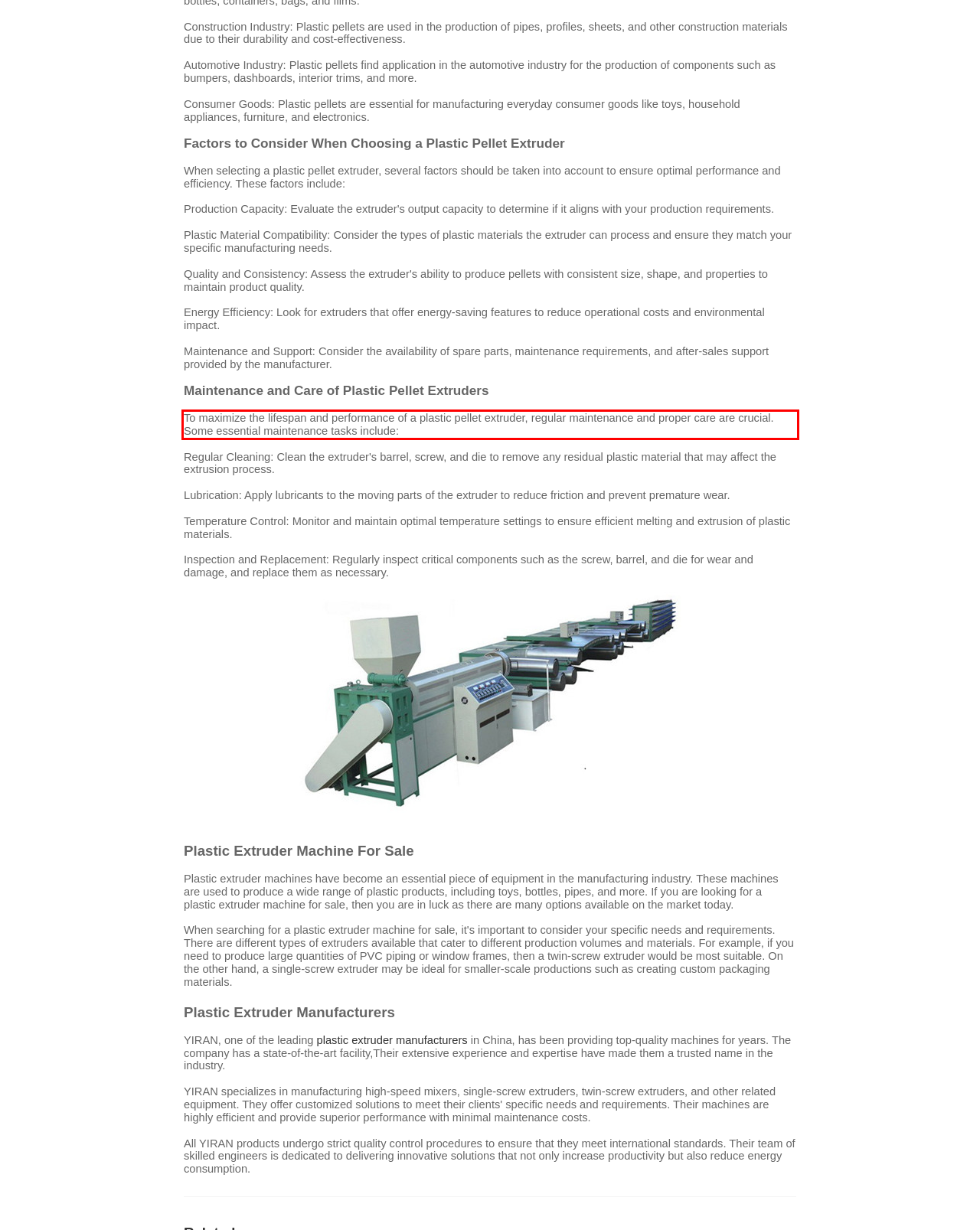You are given a screenshot with a red rectangle. Identify and extract the text within this red bounding box using OCR.

To maximize the lifespan and performance of a plastic pellet extruder, regular maintenance and proper care are crucial. Some essential maintenance tasks include: